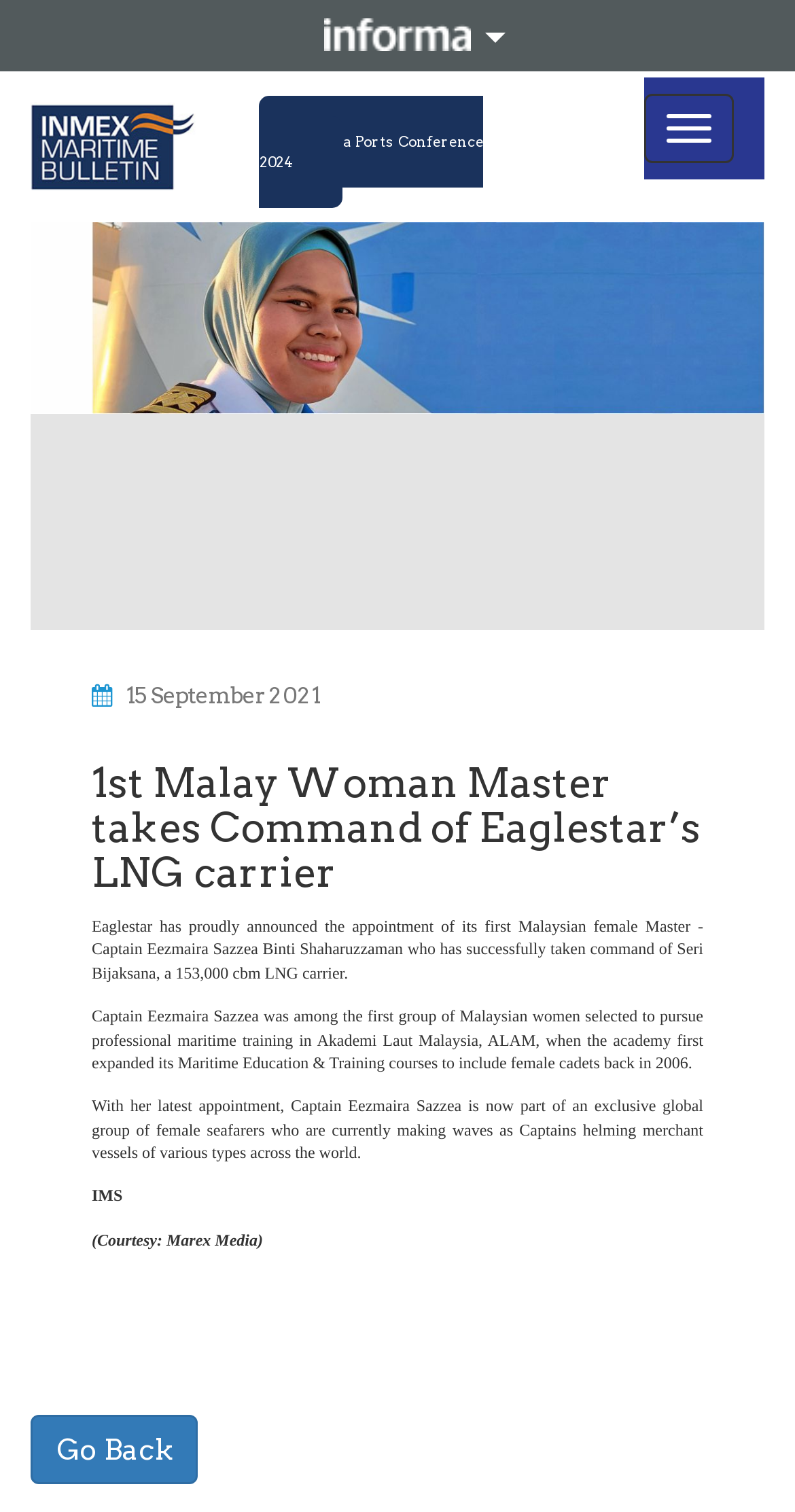What is the date of the news article?
Answer the question in a detailed and comprehensive manner.

I found the date of the news article by looking at the StaticText element with the text '15 September 2021' which is located at [0.154, 0.45, 0.403, 0.469]. This element is a child of the Root Element and is likely to be the date of the news article.